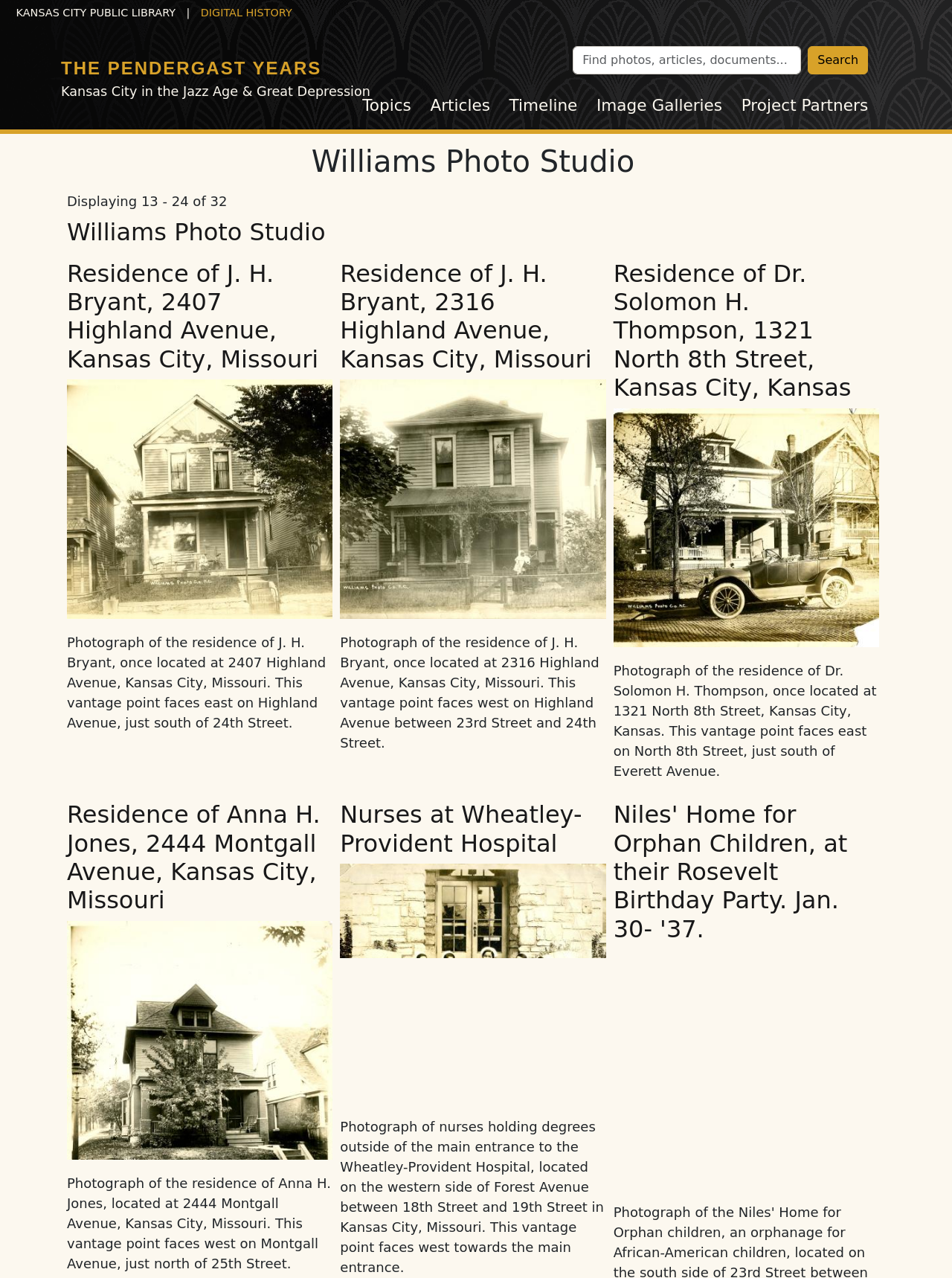Using the details from the image, please elaborate on the following question: What is the address of the Residence of J. H. Bryant?

I found the answer by looking at the heading element 'Residence of J. H. Bryant, 2407 Highland Avenue, Kansas City, Missouri' which is associated with an image and a static text element.